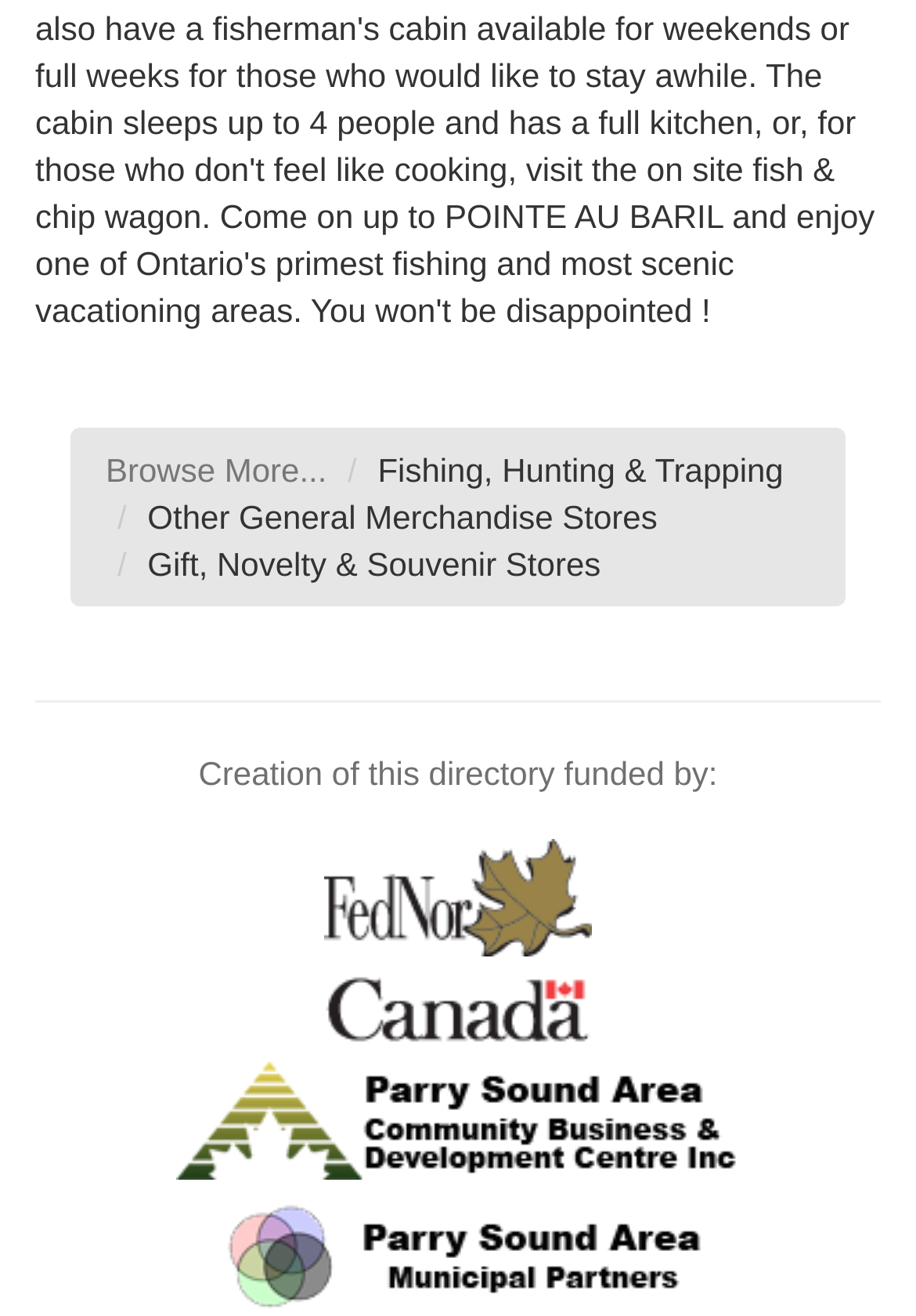From the screenshot, find the bounding box of the UI element matching this description: "alt="CB&DC"". Supply the bounding box coordinates in the form [left, top, right, bottom], each a float between 0 and 1.

[0.192, 0.835, 0.808, 0.864]